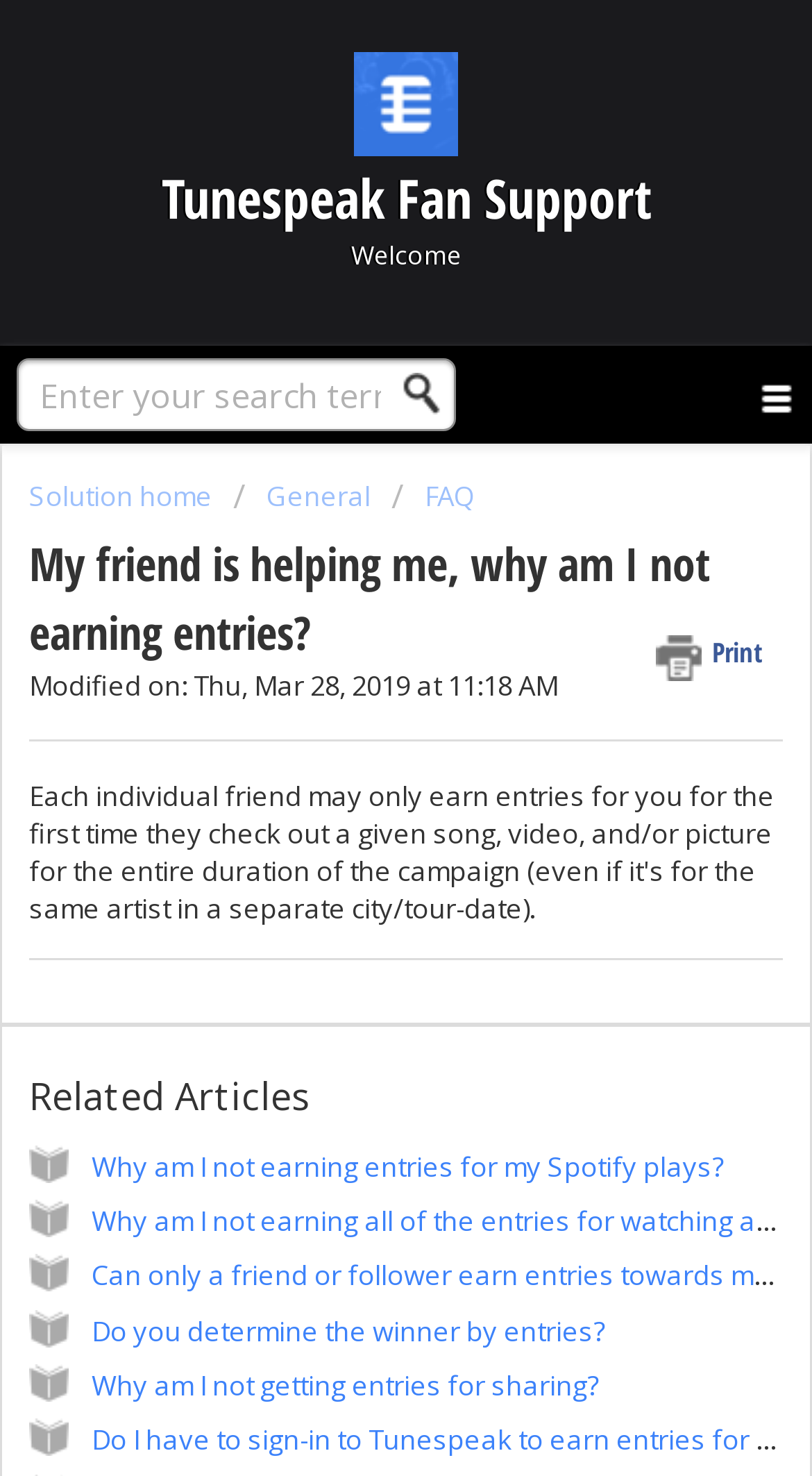Identify and provide the main heading of the webpage.

Tunespeak Fan Support